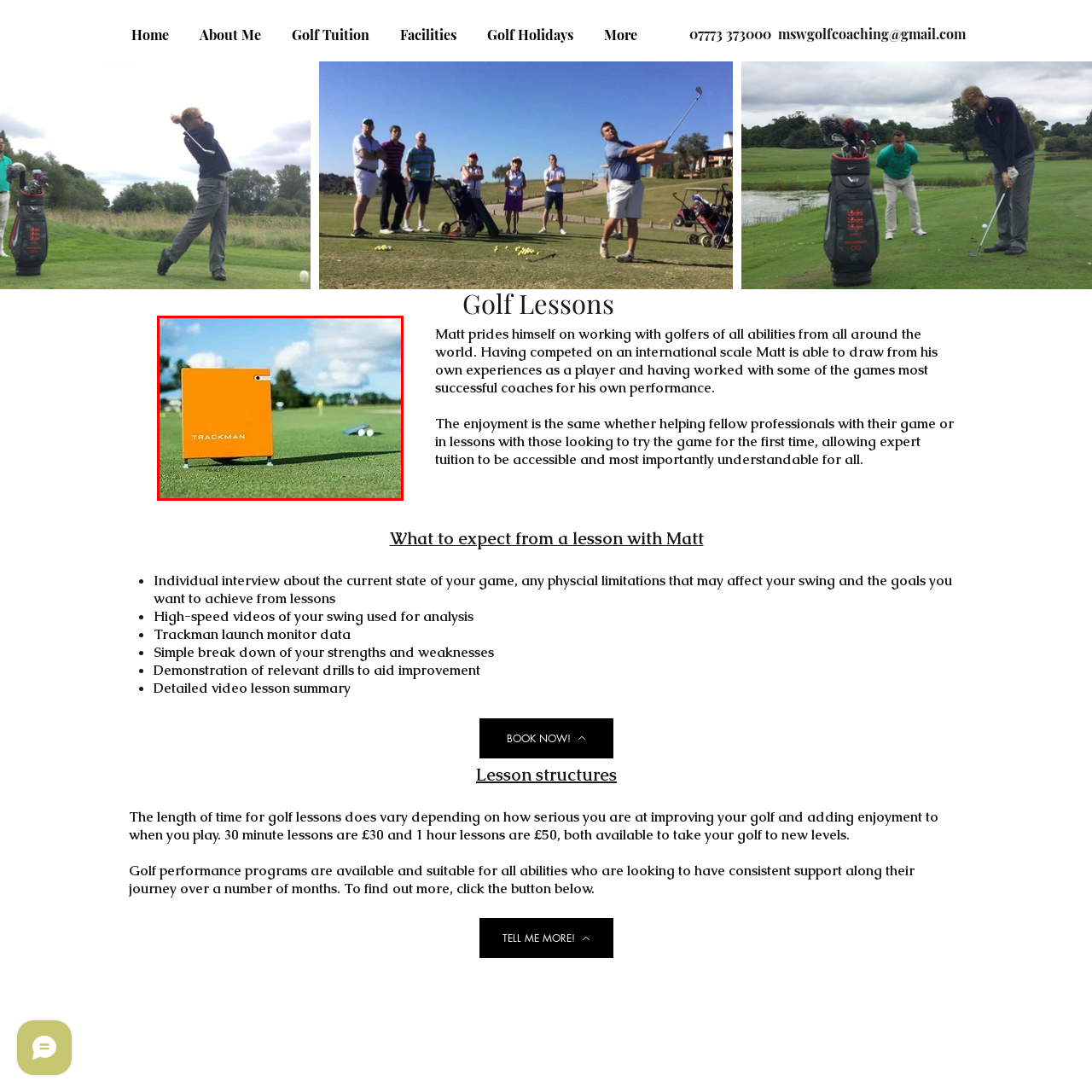Please concentrate on the part of the image enclosed by the red bounding box and answer the following question in detail using the information visible: What is the purpose of the Trackman device?

The Trackman device is designed to provide precise data and analytics about a golfer's swing and ball trajectory, which helps golfers refine their skills and achieve their personal bests, ultimately enhancing their overall golf performance.